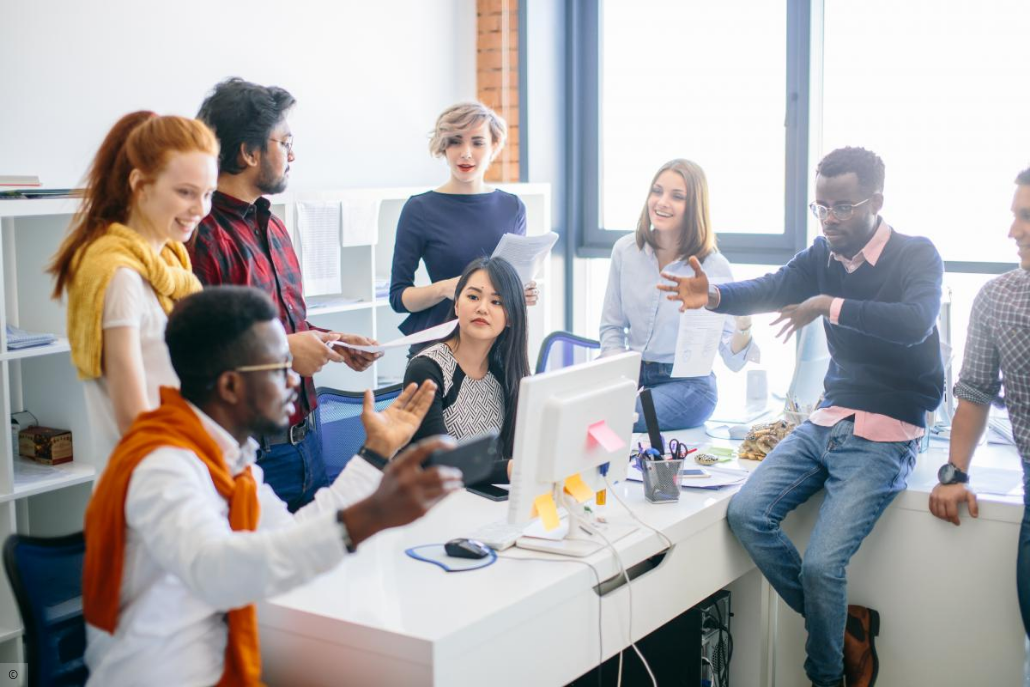Elaborate on the various elements present in the image.

The image captures a lively and dynamic group discussion among a diverse team of professionals in a modern office setting. In the foreground, a man with glasses and an orange scarf animatedly gestures while speaking, indicating an engaged contribution to the conversation. Surrounding him are six colleagues, each showcasing a variety of expressions ranging from attentive listening to joyful laughter. 

Notably, a woman at the center with dark hair and a patterned top appears to be sharing her perspective, while others hold papers, suggesting a brainstorming session or team meeting. The bright, well-lit space features large windows and contemporary furnishings, enhancing the atmosphere of collaboration and innovation. This scene resonates with the theme of internationality, highlighting the rich tapestry of backgrounds and ideas coming together, much like the diverse student body celebrated at institutions such as the European University Viadrina and Brandenburg Technical University. 

The image signifies the essence of exchange and growth in a multicultural environment, reflecting the ethos of collaboration that benefits both individuals and organizations.